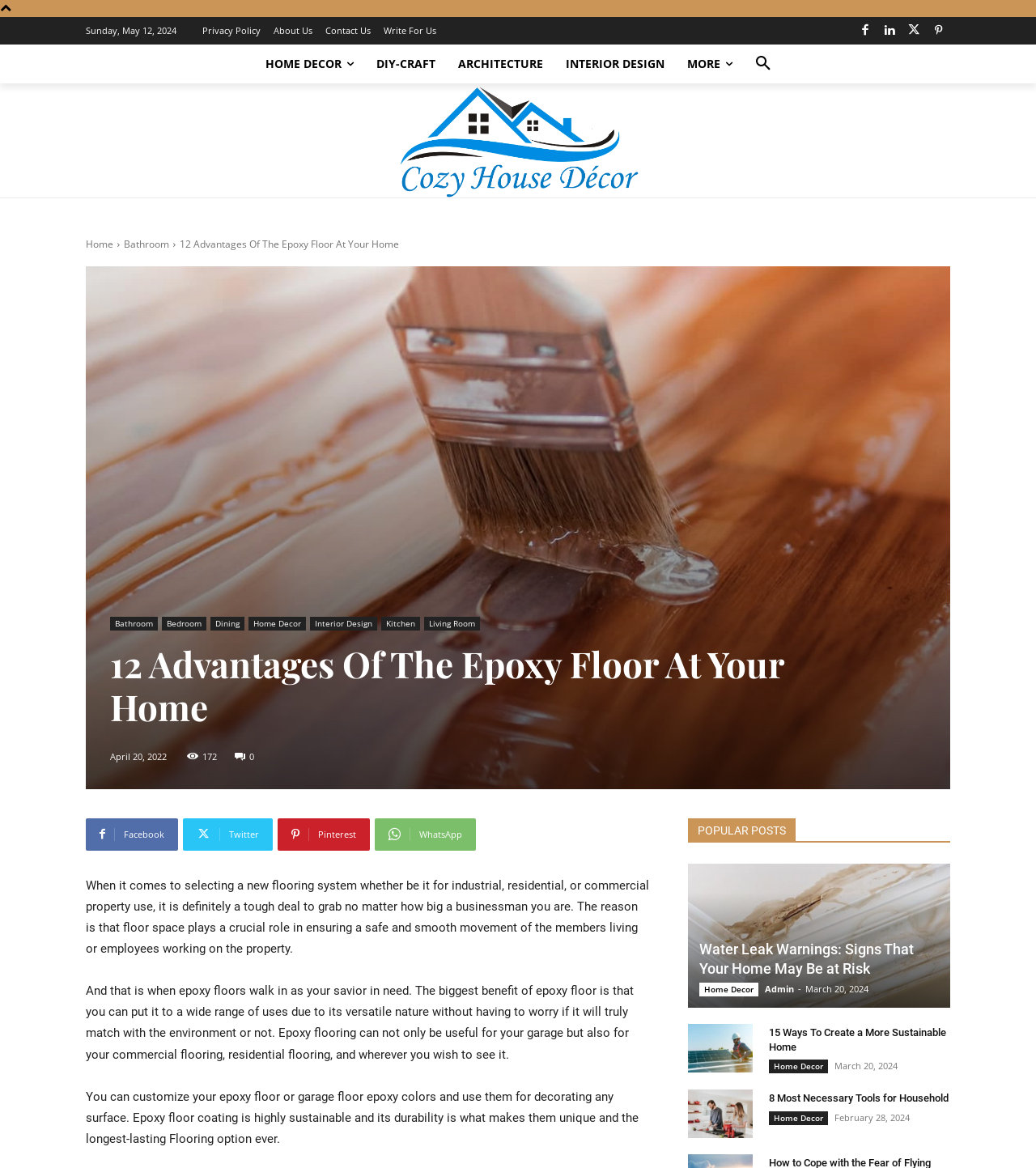Pinpoint the bounding box coordinates of the area that must be clicked to complete this instruction: "Visit the 'About Us' page".

[0.264, 0.022, 0.302, 0.029]